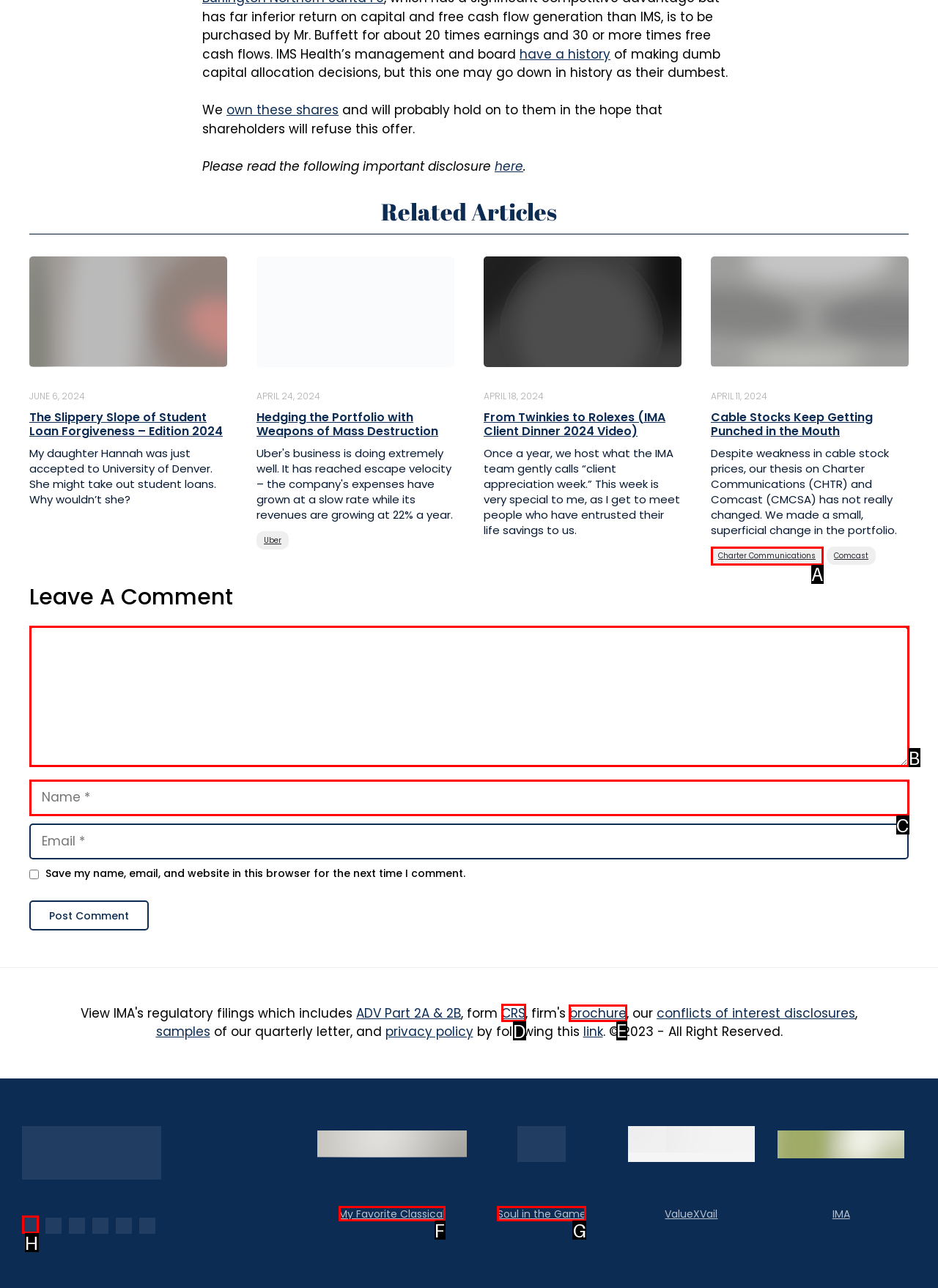Given the instruction: View the brochure, which HTML element should you click on?
Answer with the letter that corresponds to the correct option from the choices available.

E